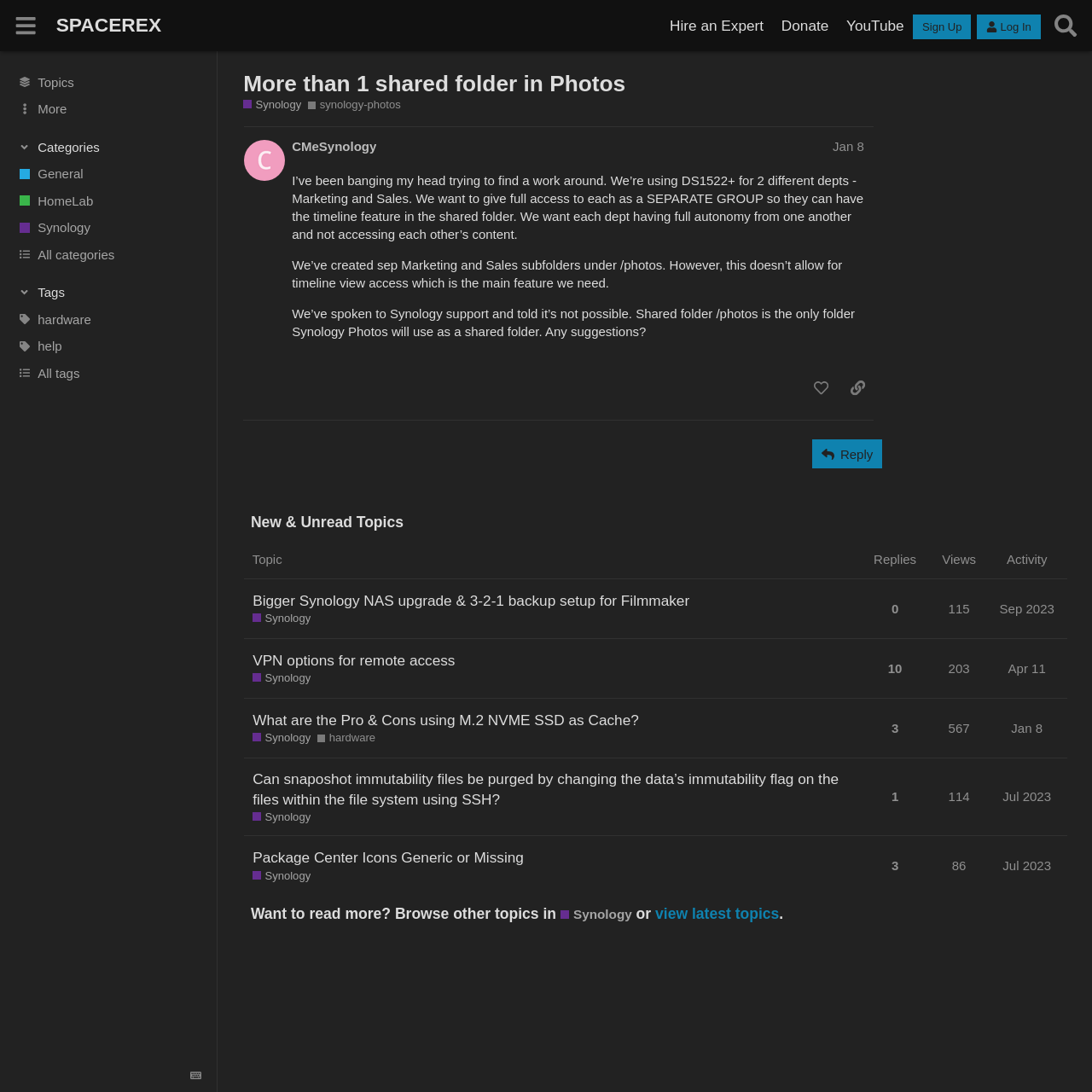Can you find the bounding box coordinates for the element that needs to be clicked to execute this instruction: "Reply to the post"? The coordinates should be given as four float numbers between 0 and 1, i.e., [left, top, right, bottom].

[0.744, 0.403, 0.808, 0.429]